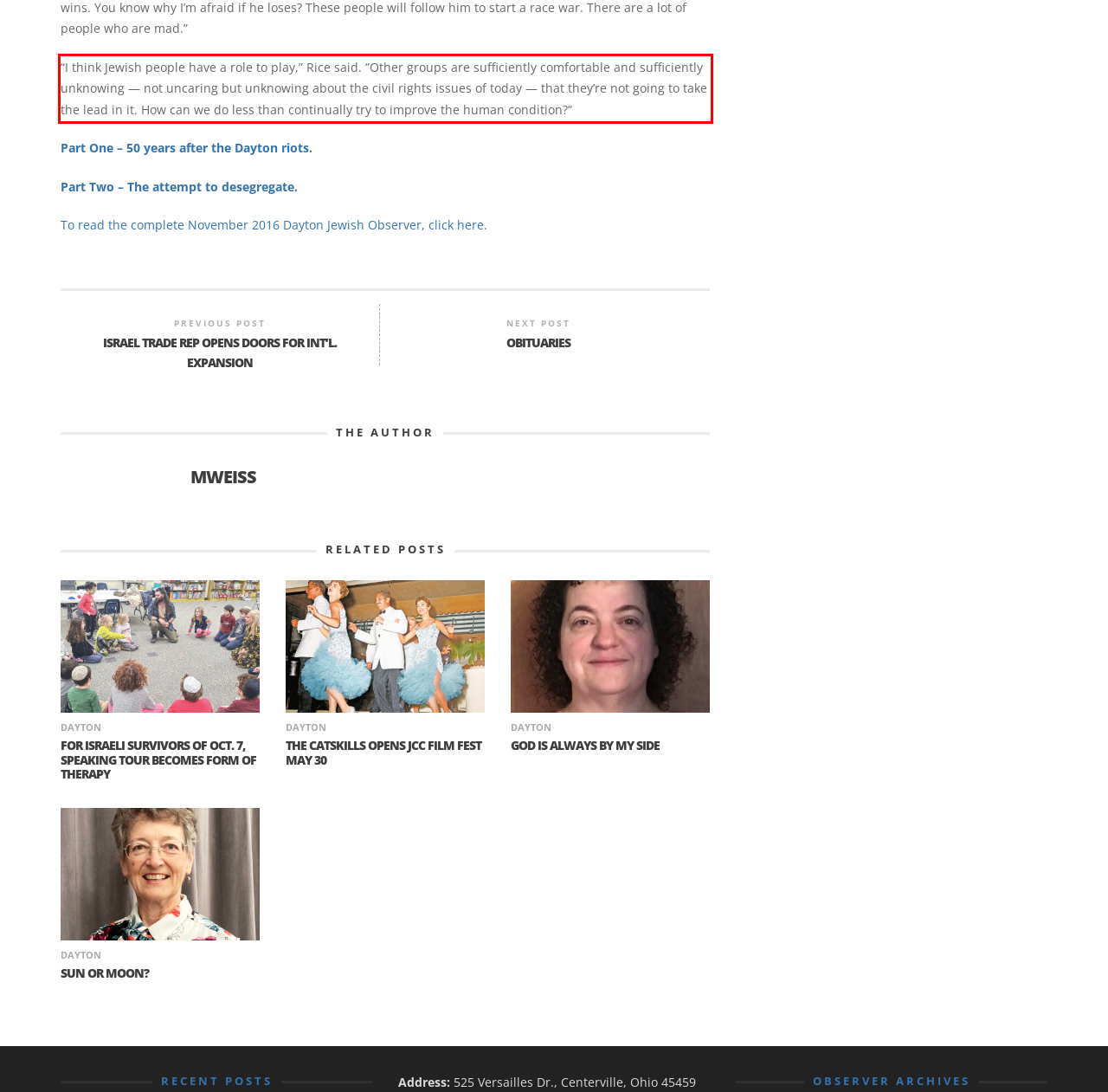Analyze the red bounding box in the provided webpage screenshot and generate the text content contained within.

“I think Jewish people have a role to play,” Rice said. “Other groups are sufficiently comfortable and sufficiently unknowing — not uncaring but unknowing about the civil rights issues of today — that they’re not going to take the lead in it. How can we do less than continually try to improve the human condition?”